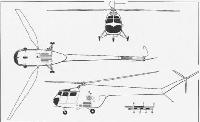What was the Bristol Sycamore Mk.4 used for?
Please provide a single word or phrase based on the screenshot.

Trials, demonstrations, and training